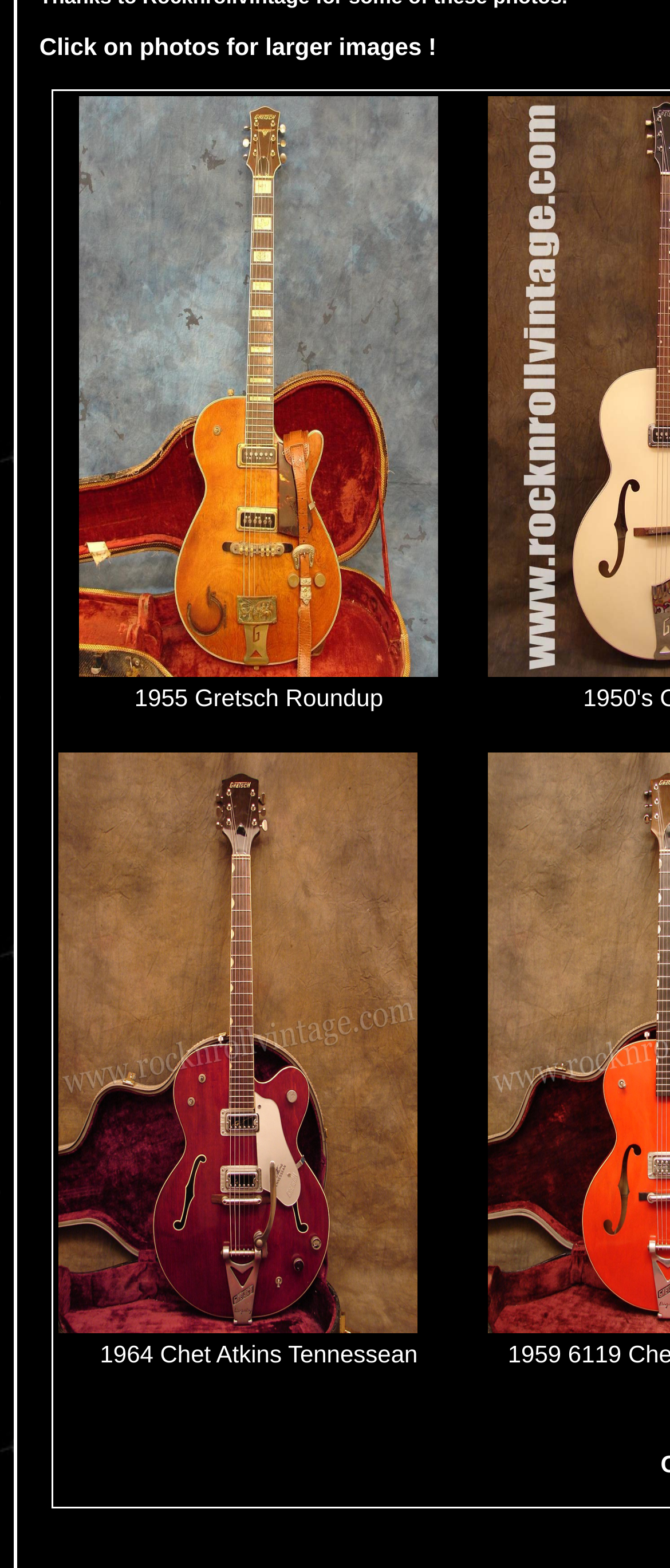Are there any links on the webpage?
Answer the question with a single word or phrase derived from the image.

Yes